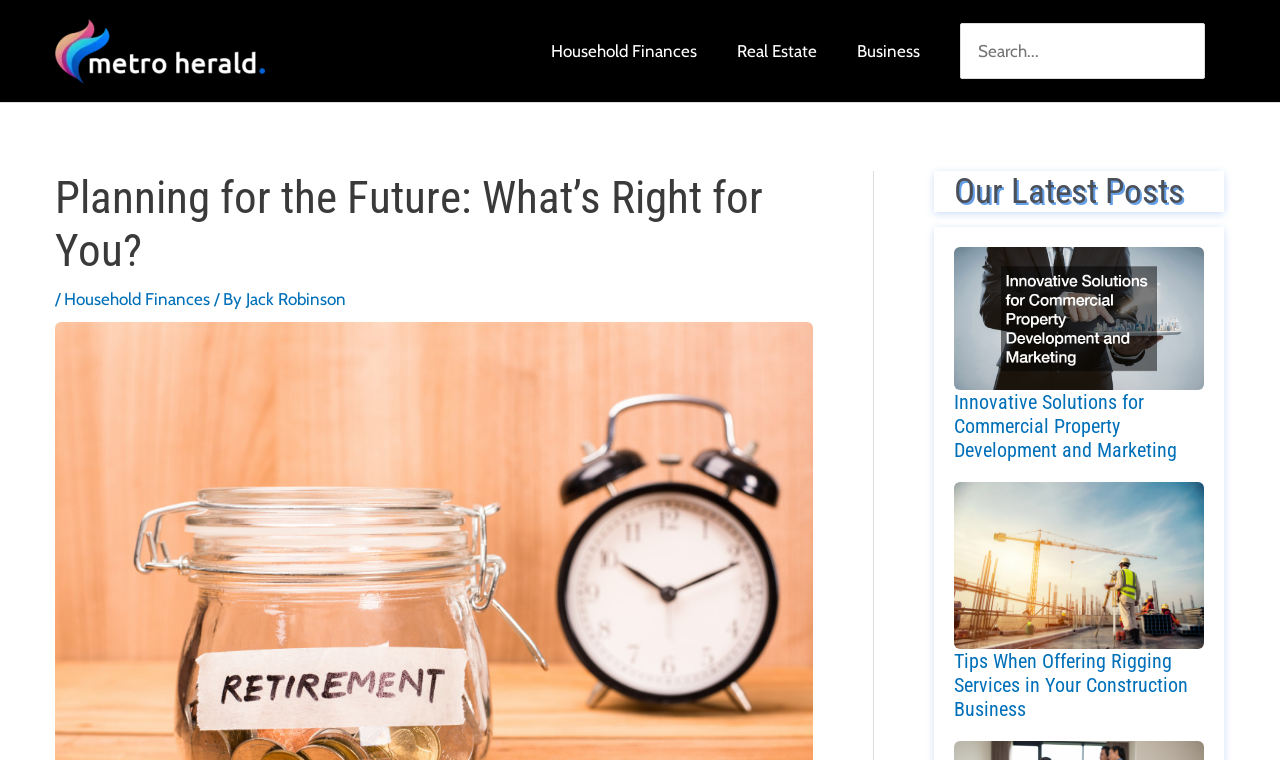Please mark the bounding box coordinates of the area that should be clicked to carry out the instruction: "View the image of a construction site with a crane and workers".

[0.745, 0.634, 0.941, 0.854]